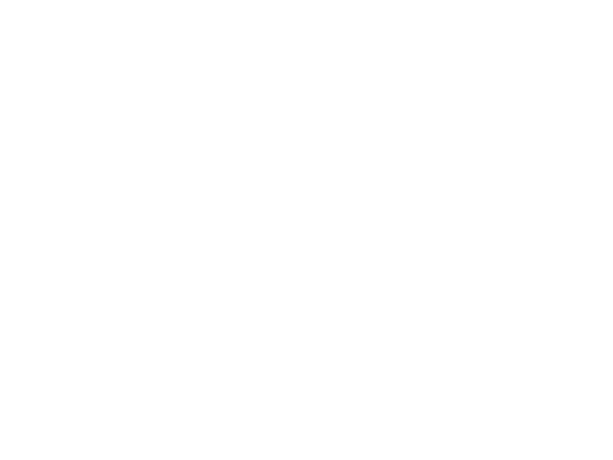Describe the image with as much detail as possible.

The image displays a uniquely designed toilet seat that is part of the "Best Seat in the House" exhibition, showcasing an artistic collaboration between renowned designer Zandra Rhodes and WaterAid. This exhibition, hosted at gallery@oxo in London, aims to raise awareness for World Toilet Day. The design reflects a blend of creativity and purpose, highlighting both aesthetic appeal and the importance of sanitation. The event took place from February 4 to February 6, 2022, featuring various artistic interpretations of toilet seats to engage the public on pivotal global issues related to water and sanitation.